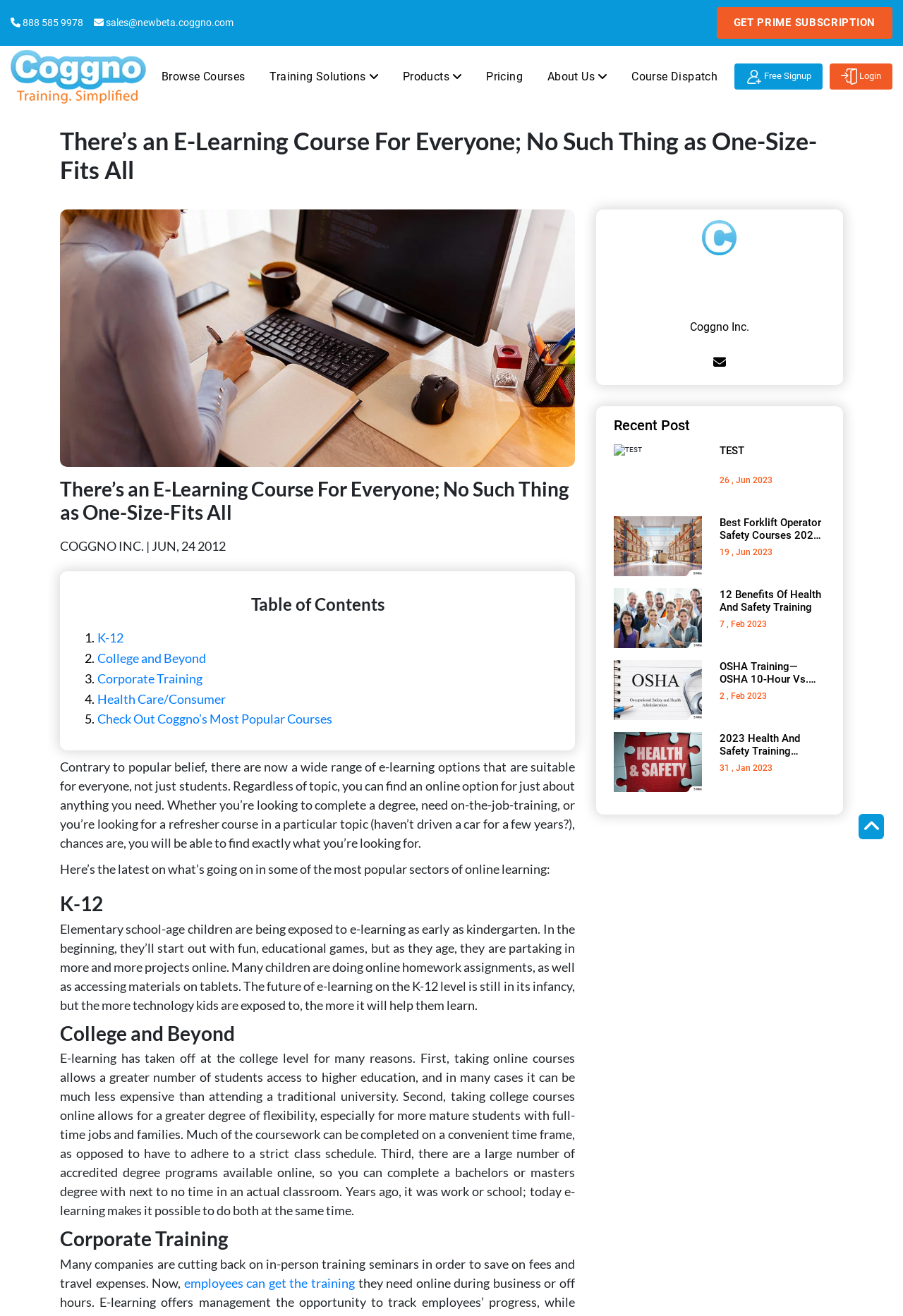Create a detailed summary of all the visual and textual information on the webpage.

This webpage is about e-learning courses and online training options. At the top, there is a heading that reads "There's an E-Learning Course For Everyone; No Such Thing as One-Size-Fits All - Coggno". Below this heading, there are several links to different sections of the website, including "Browse Courses", "Training Solutions", "Products", "Pricing", "About Us", and "Course Dispatch". 

To the right of these links, there is a call-to-action button that says "GET PRIME SUBSCRIPTION" and another link that says "Free Signup" and "Login". 

Below these links, there is a large image that takes up most of the width of the page. 

Underneath the image, there is a table of contents with links to different sections of the page, including "K-12", "College and Beyond", "Corporate Training", and "Health Care/Consumer". 

The main content of the page is divided into four sections, each with a heading and a block of text. The sections are about e-learning options for K-12 students, college students, corporate training, and healthcare consumers. 

At the bottom of the page, there is a section titled "Recent Post" with several articles listed, each with a heading, an image, and a link to read more. The articles are about topics such as forklift operator safety courses, health and safety training, and OSHA training.